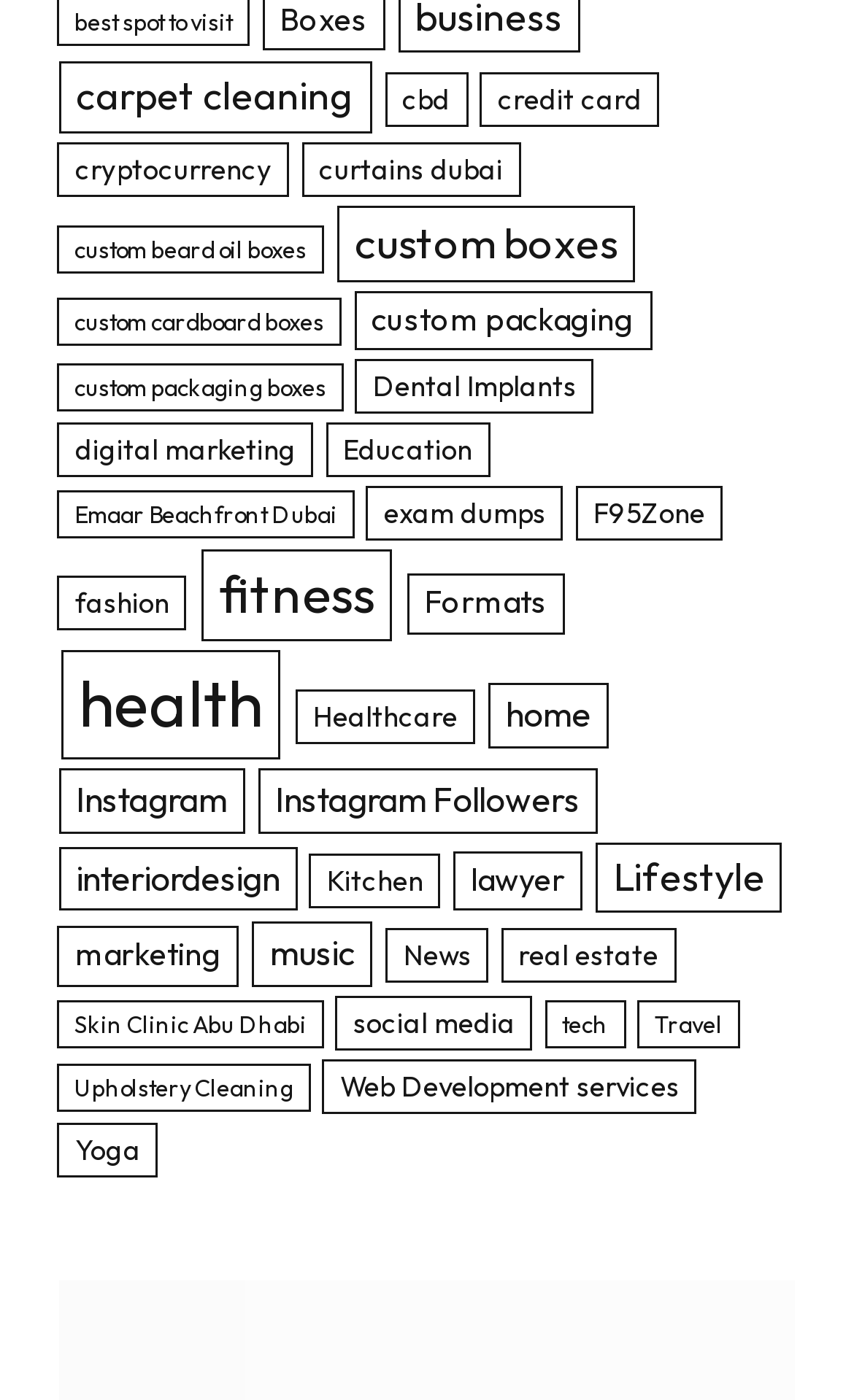Is there a category related to education?
Refer to the screenshot and answer in one word or phrase.

yes